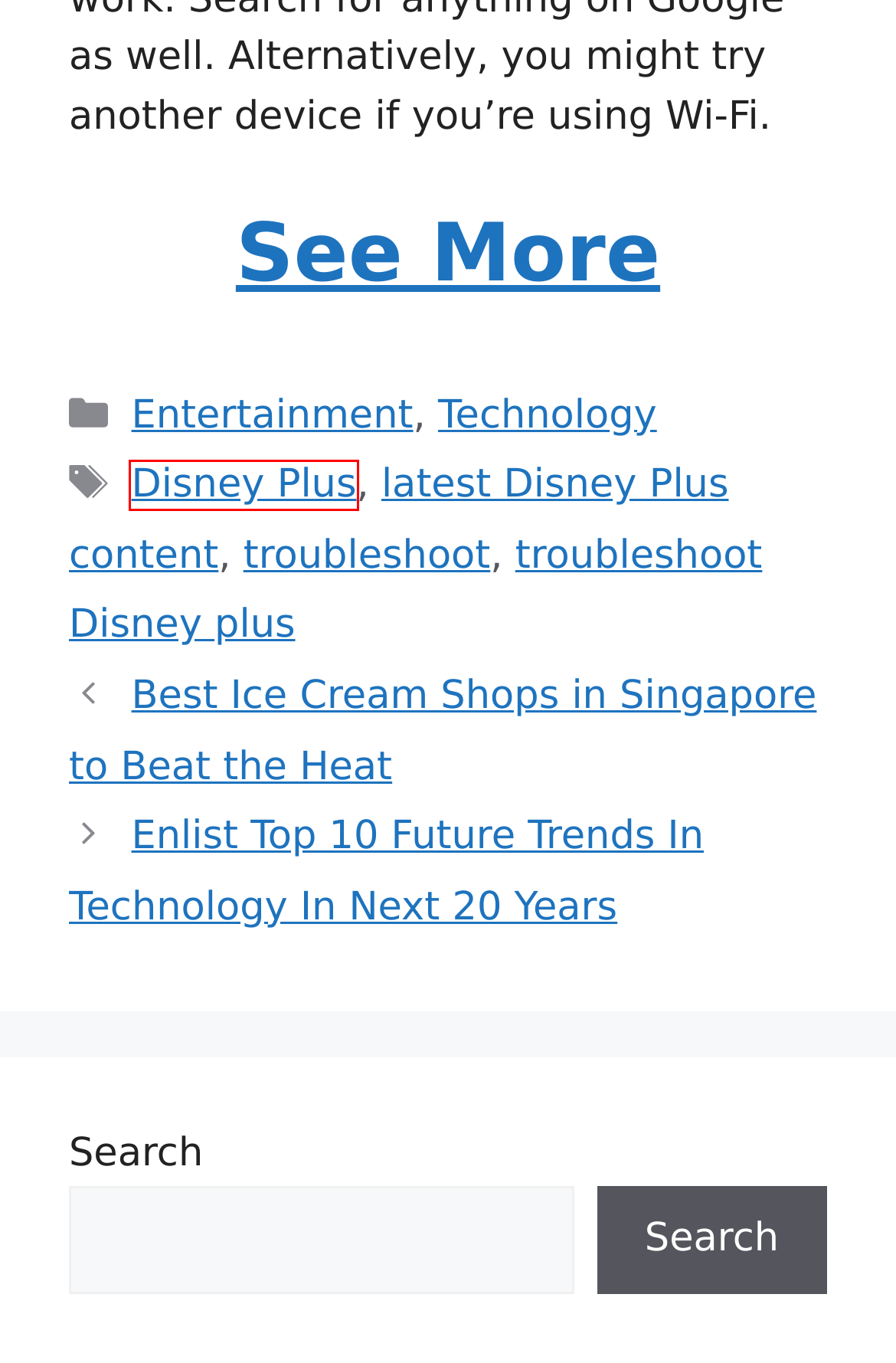You have a screenshot of a webpage where a red bounding box highlights a specific UI element. Identify the description that best matches the resulting webpage after the highlighted element is clicked. The choices are:
A. troubleshoot Archives - magazinetutorial.com
B. Enlist Top 10 Future Trends In Technology In Next 20 Years - magazinetutorial.com
C. Best Ice Cream Shops in Singapore to Beat the Heat - magazinetutorial.com
D. Disney Plus Archives - magazinetutorial.com
E. Technology Archives - magazinetutorial.com
F. Become a Certified Life Coach with Robbins Madanes Training - magazinetutorial.com
G. Entertainment Archives - magazinetutorial.com
H. latest Disney Plus content Archives - magazinetutorial.com

D